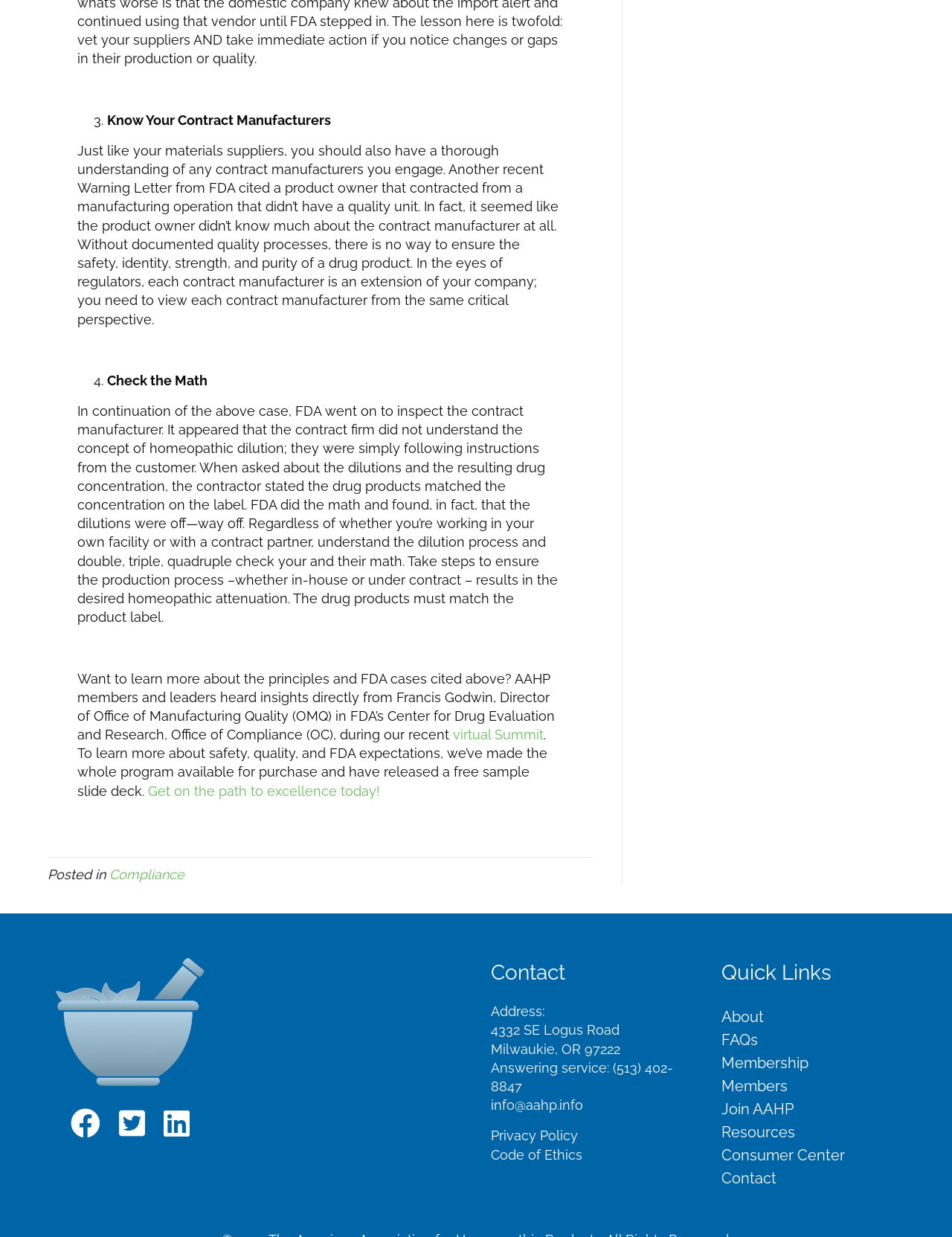Determine the bounding box coordinates of the clickable region to execute the instruction: "Click the 'virtual Summit' link". The coordinates should be four float numbers between 0 and 1, denoted as [left, top, right, bottom].

[0.476, 0.588, 0.571, 0.6]